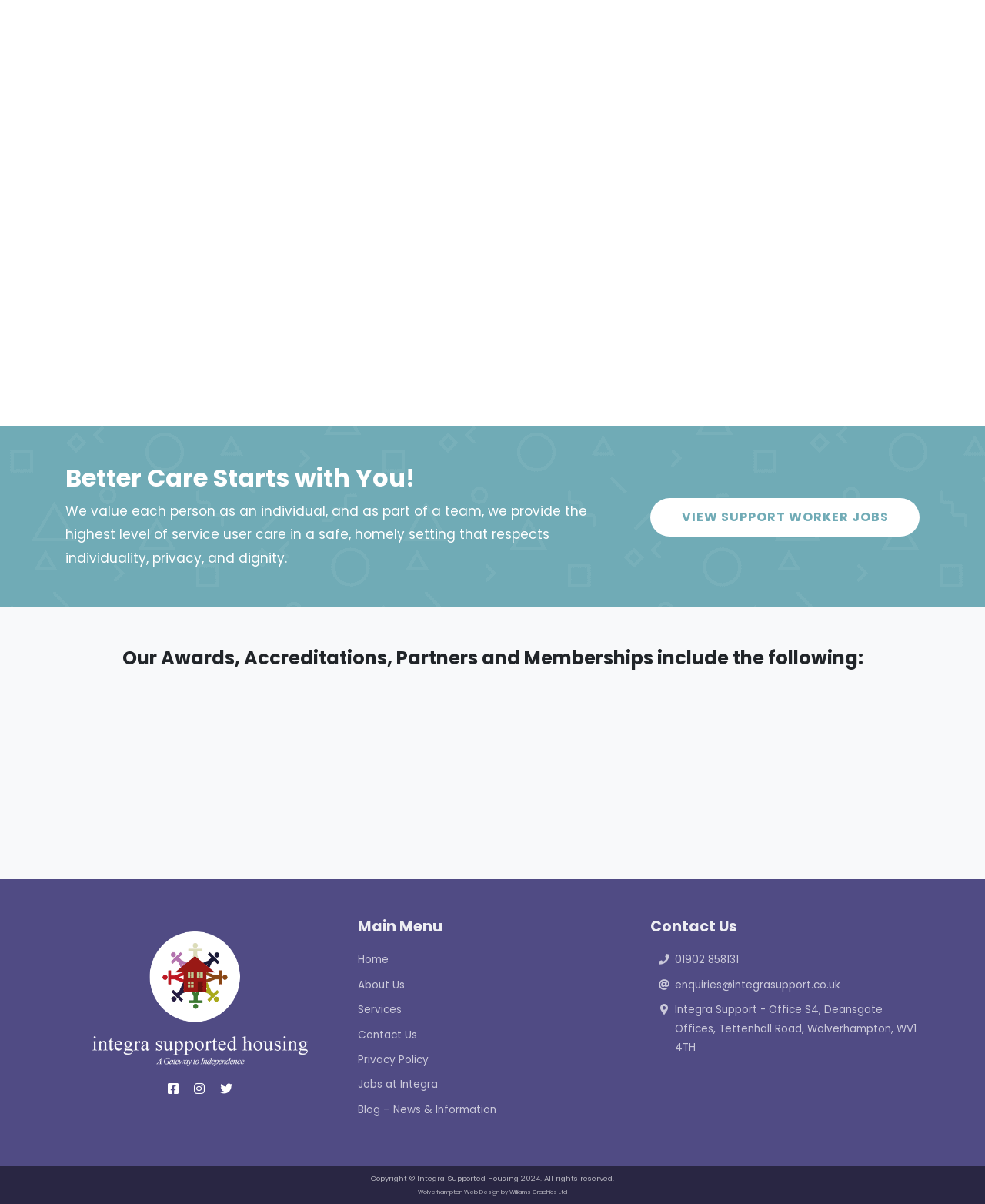Determine the bounding box coordinates of the area to click in order to meet this instruction: "Go to home page".

[0.363, 0.79, 0.637, 0.805]